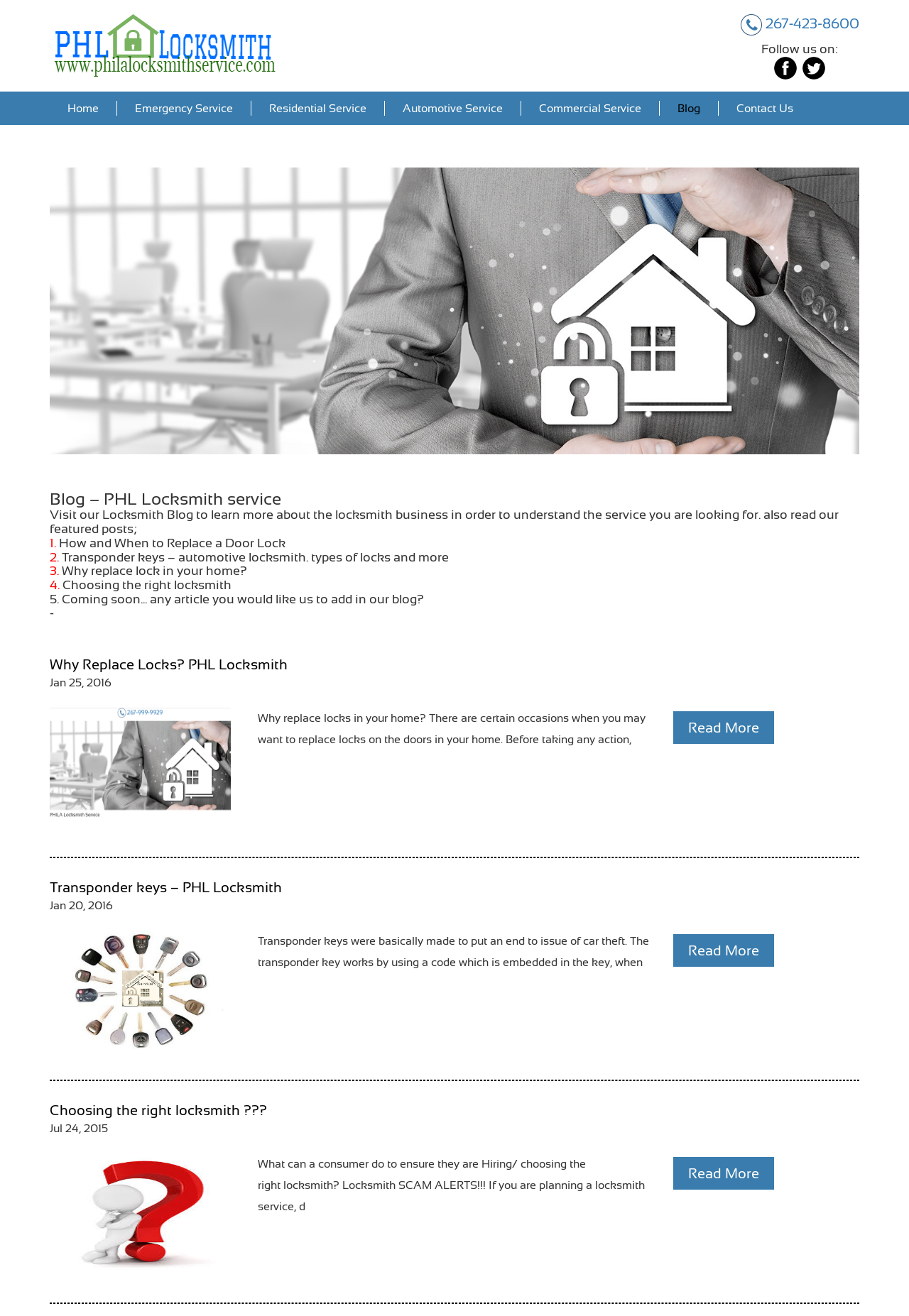Please locate the bounding box coordinates of the region I need to click to follow this instruction: "Click the logo".

[0.043, 0.0, 0.319, 0.07]